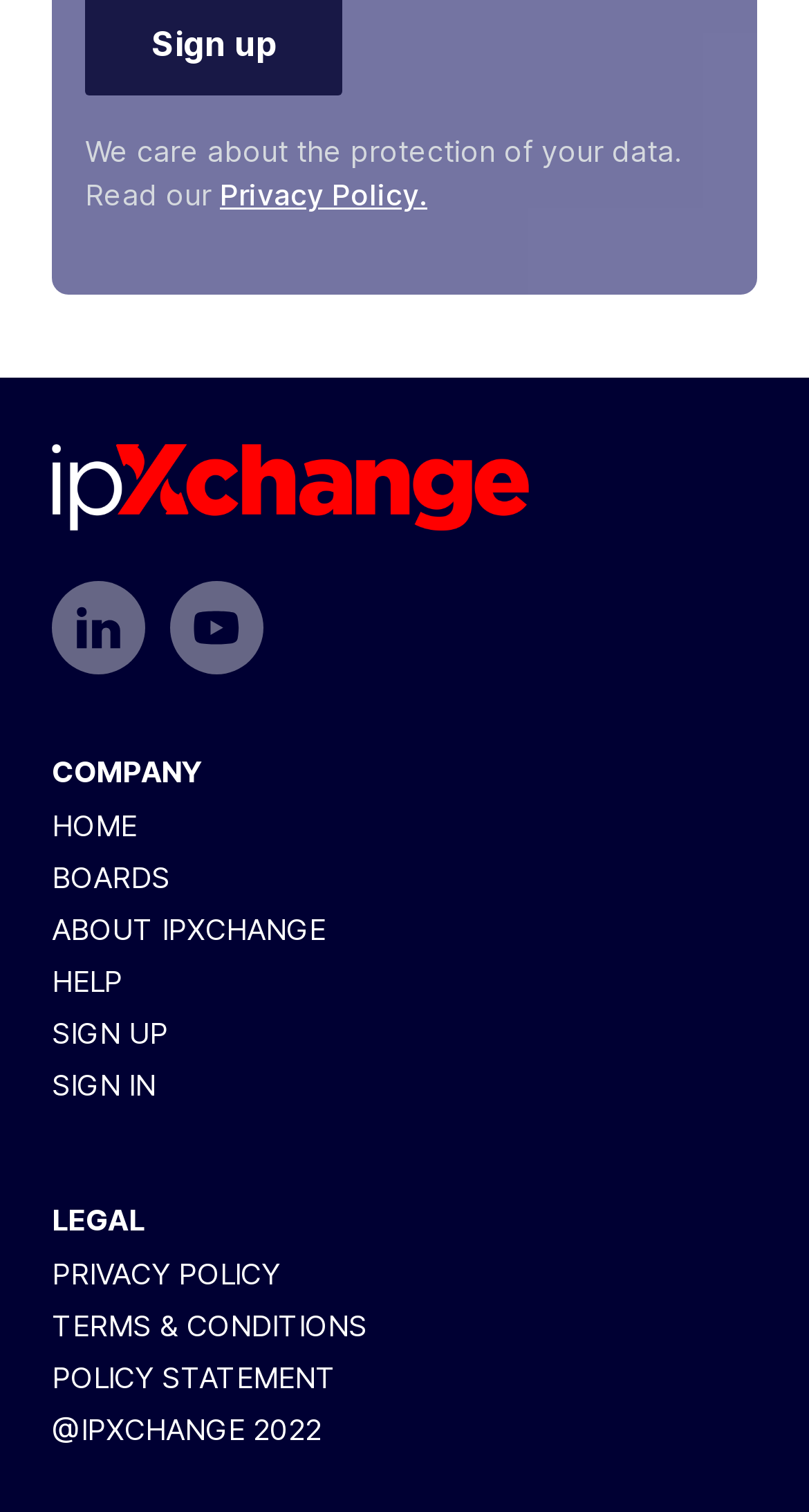Locate the bounding box coordinates of the element that should be clicked to execute the following instruction: "Read the privacy policy".

[0.272, 0.117, 0.528, 0.14]